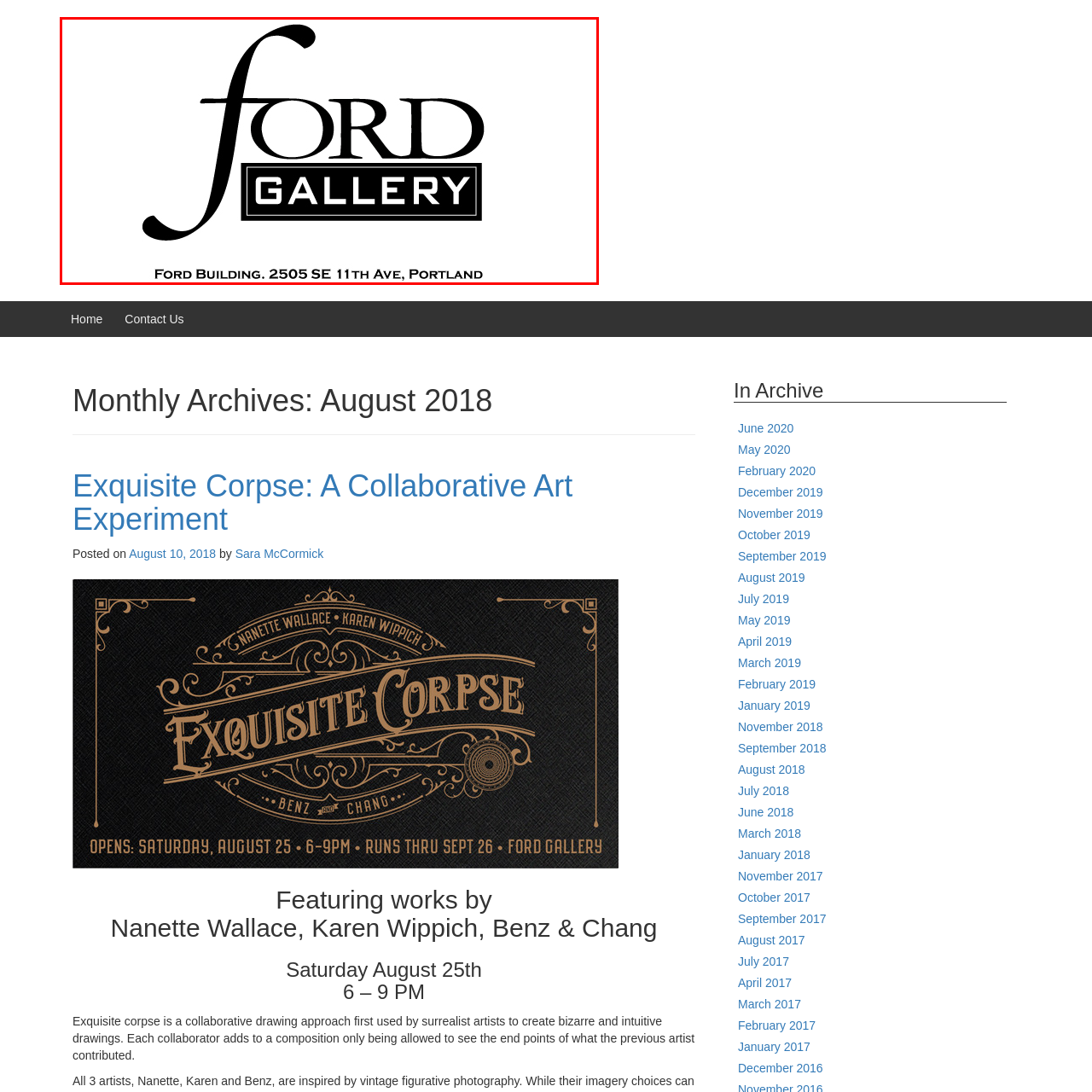What is the shape of the box containing the word 'GALLERY'?
Pay attention to the segment of the image within the red bounding box and offer a detailed answer to the question.

According to the caption, the word 'GALLERY' is prominently displayed in a 'bold, rectangular box' beneath the word 'FORD', indicating a rectangular shape.